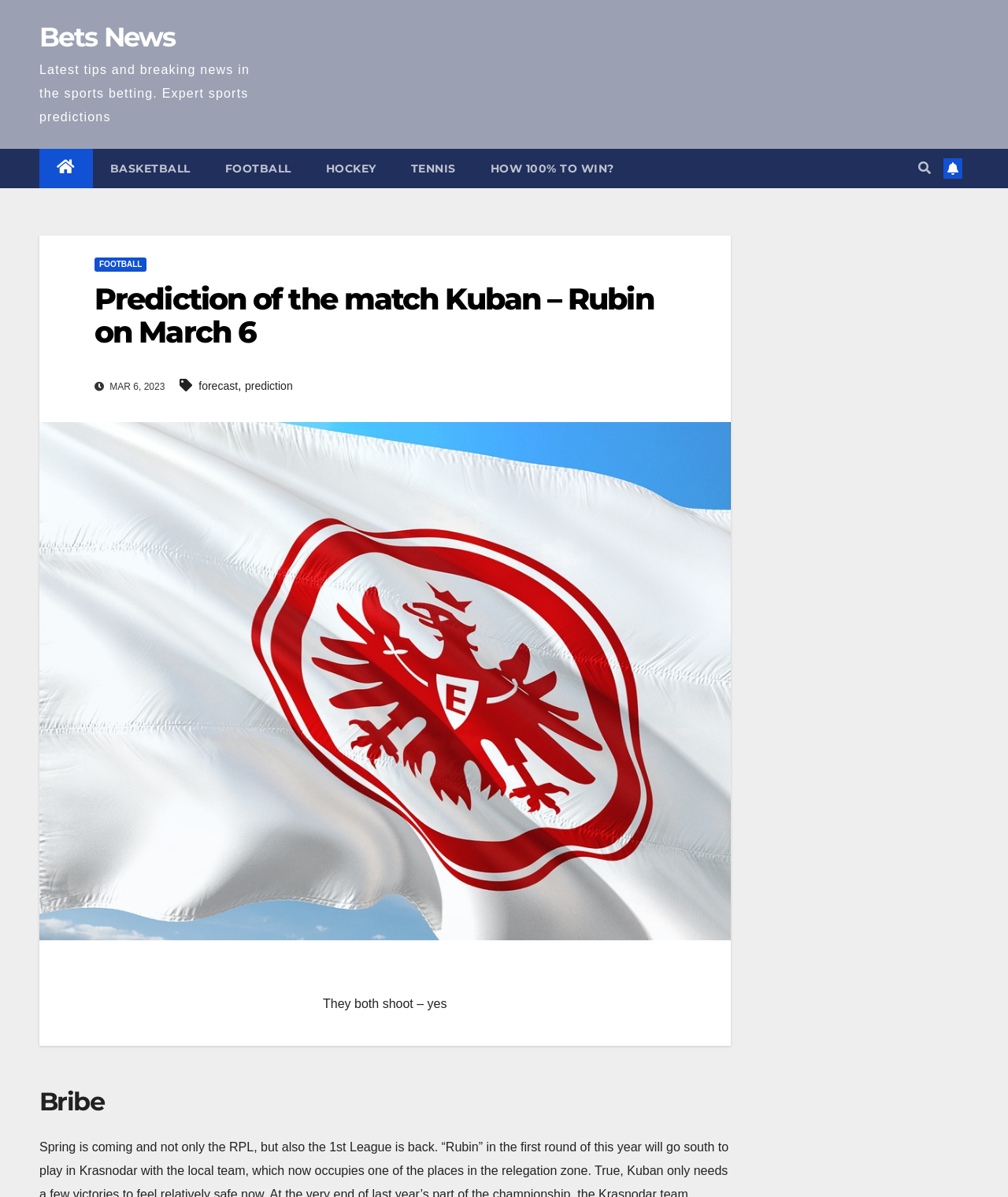What is the title of the section below the article?
Provide a concise answer using a single word or phrase based on the image.

Bribe